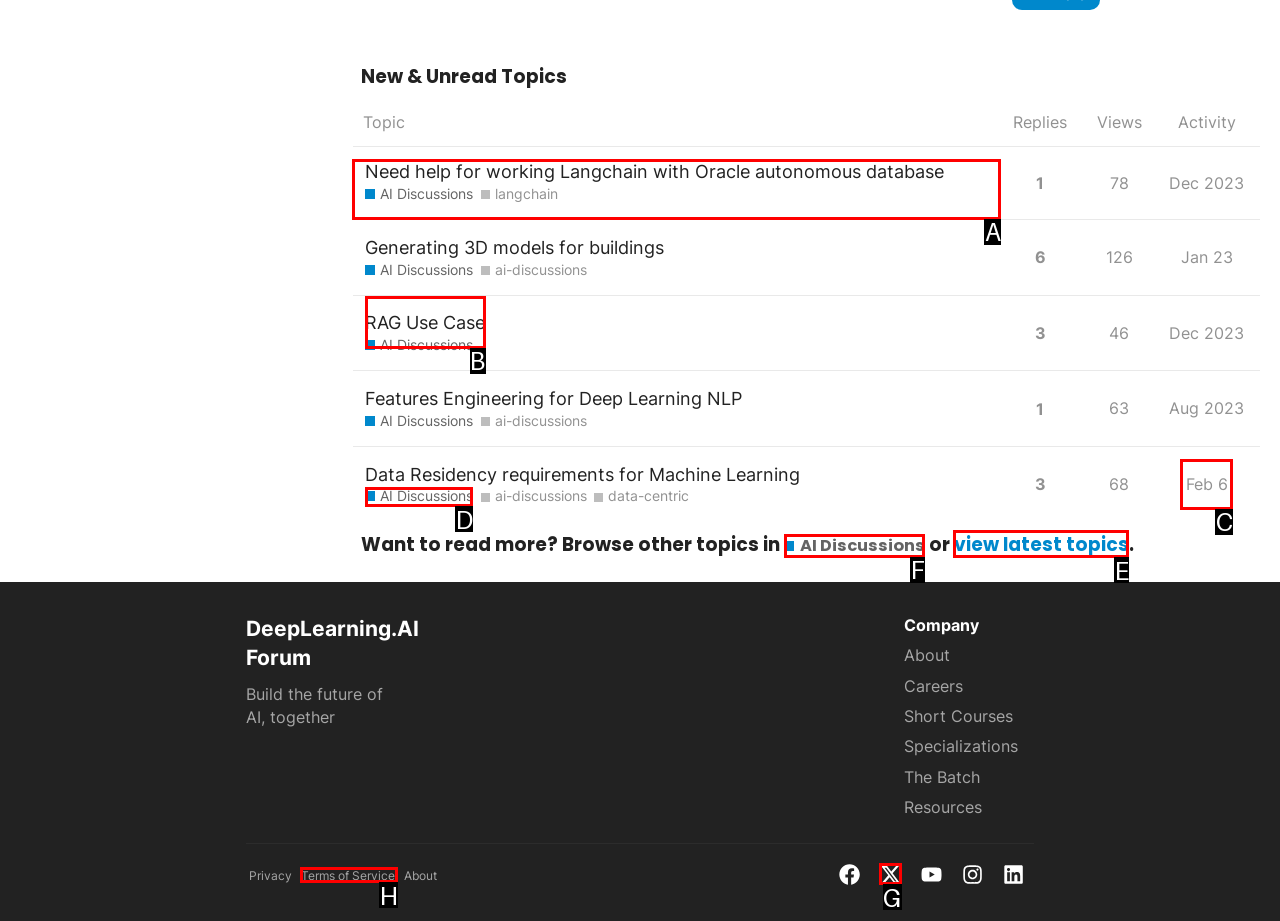Identify the letter of the UI element I need to click to carry out the following instruction: Read topic Need help for working Langchain with Oracle autonomous database

A